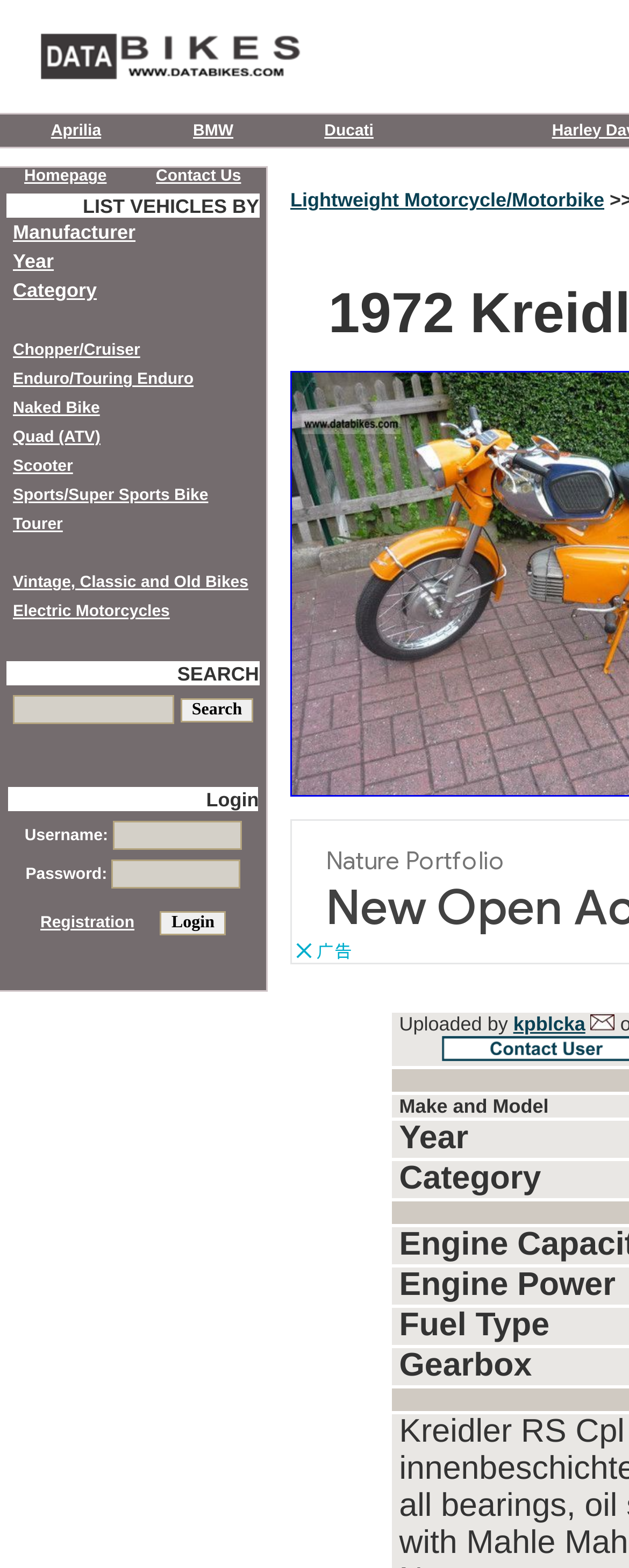Using a single word or phrase, answer the following question: 
What is the name of the website?

databikes.com